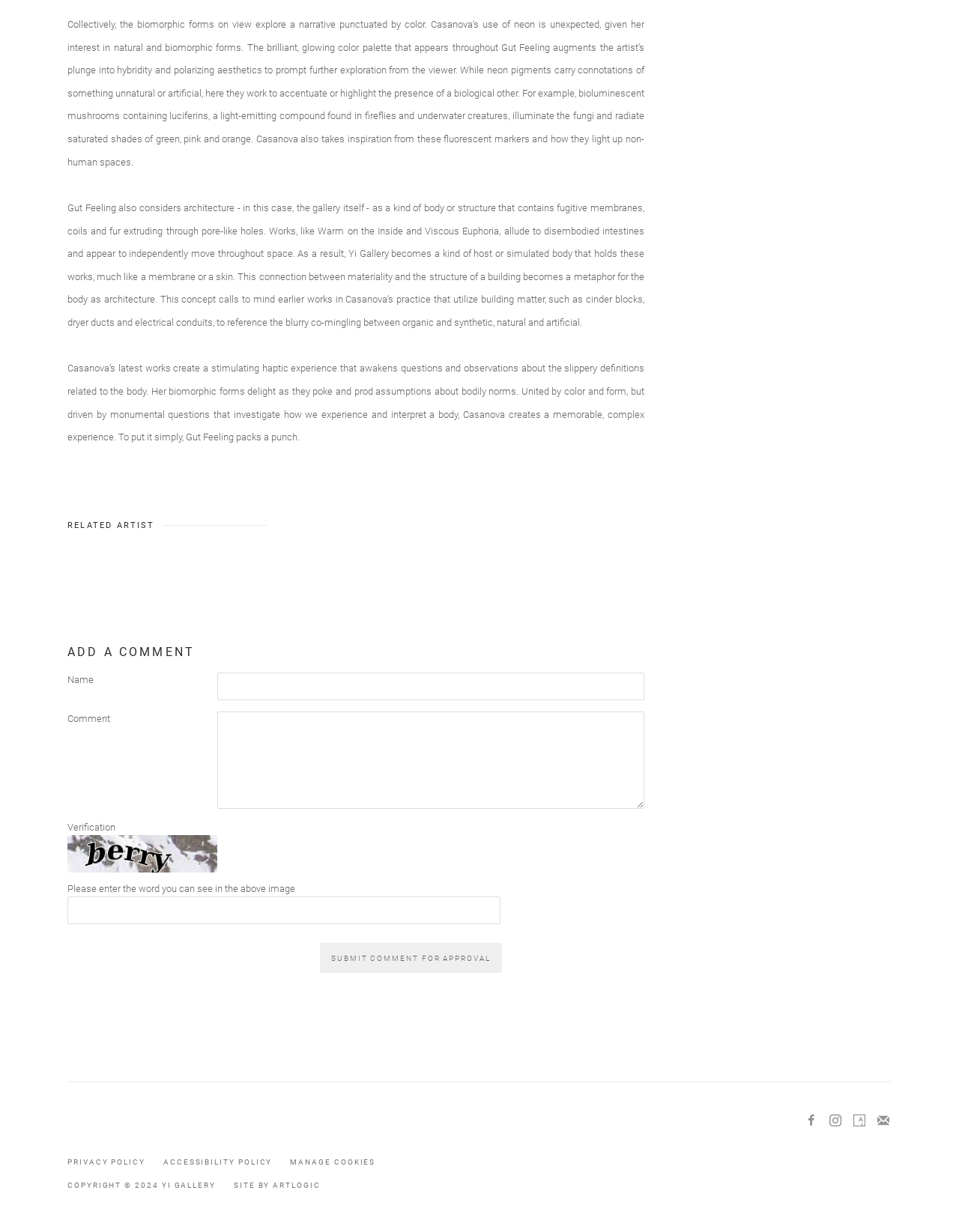What is the title of the exhibition?
Please give a detailed answer to the question using the information shown in the image.

The title of the exhibition can be found in the text descriptions, where it is mentioned multiple times, such as in the sentence 'Casanova’s latest works create a stimulating haptic experience that awakens questions and observations about the slippery definitions related to the body in Gut Feeling'.